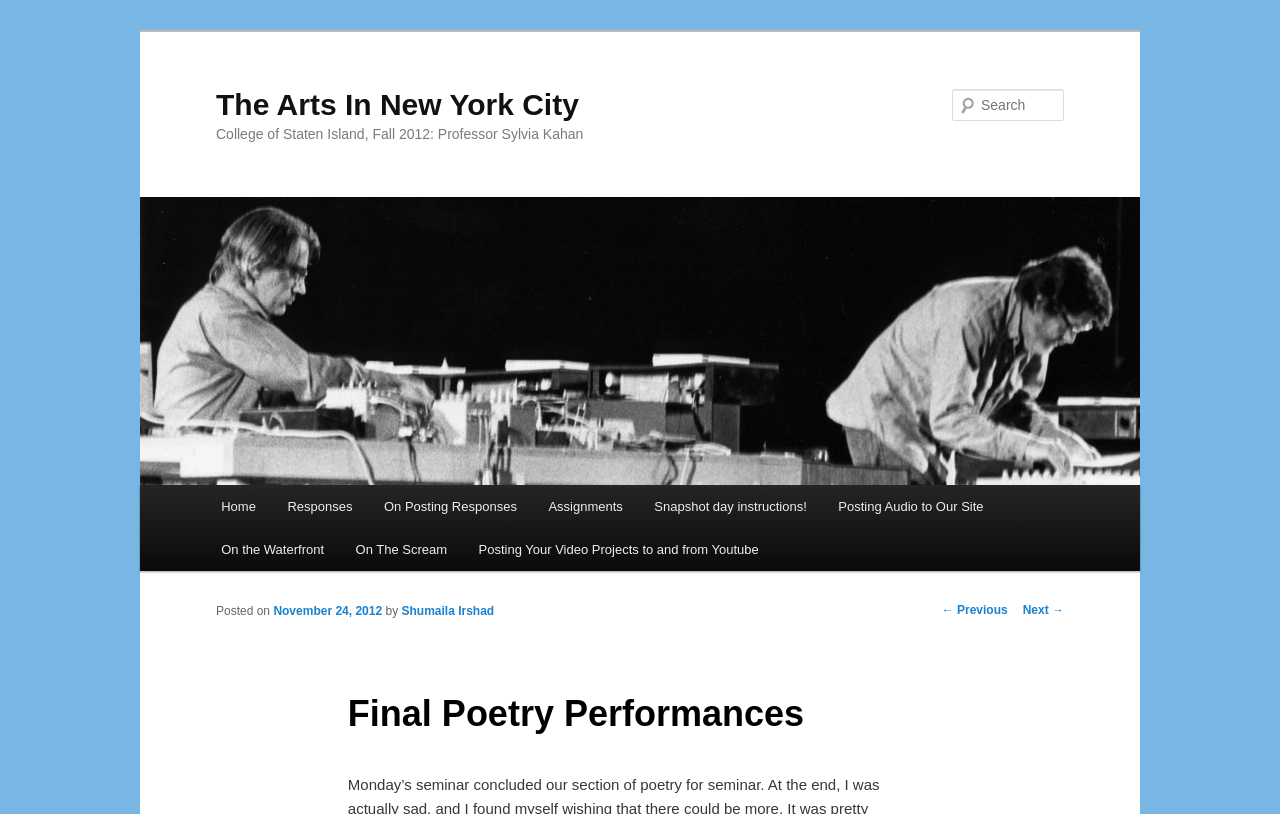Can you determine the bounding box coordinates of the area that needs to be clicked to fulfill the following instruction: "View previous post"?

[0.736, 0.741, 0.787, 0.758]